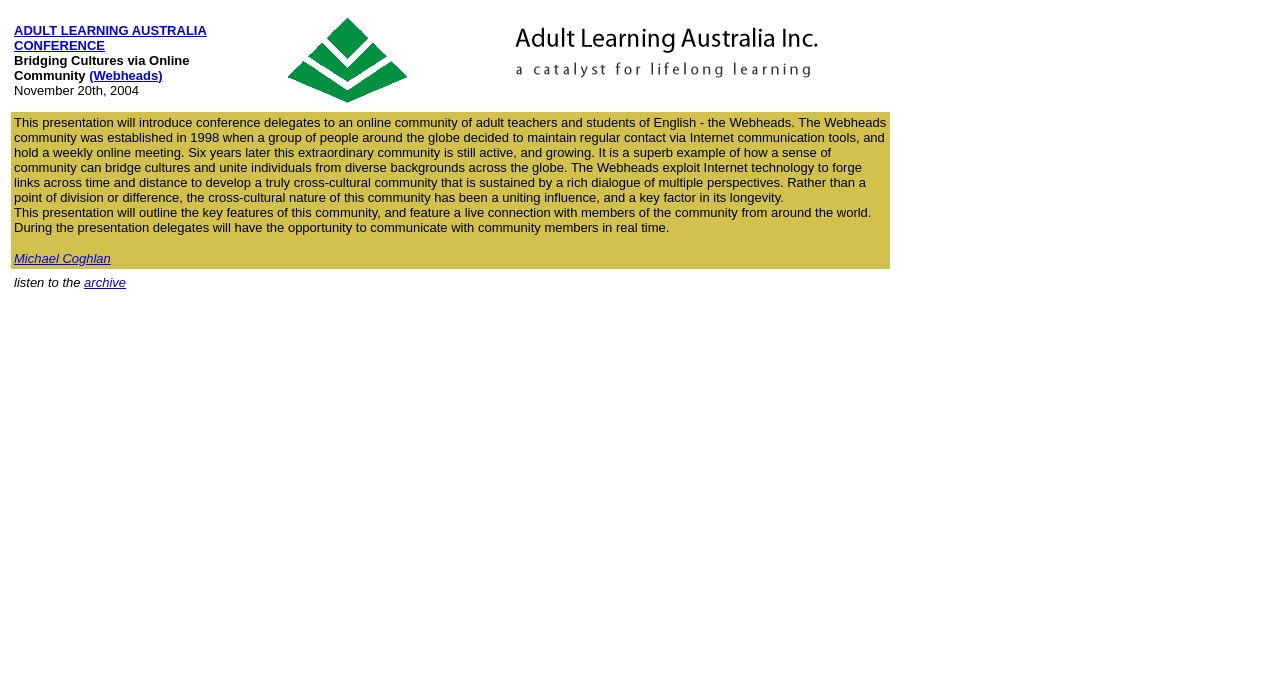Provide the bounding box coordinates in the format (top-left x, top-left y, bottom-right x, bottom-right y). All values are floating point numbers between 0 and 1. Determine the bounding box coordinate of the UI element described as: Michael Coghlan

[0.011, 0.364, 0.087, 0.386]